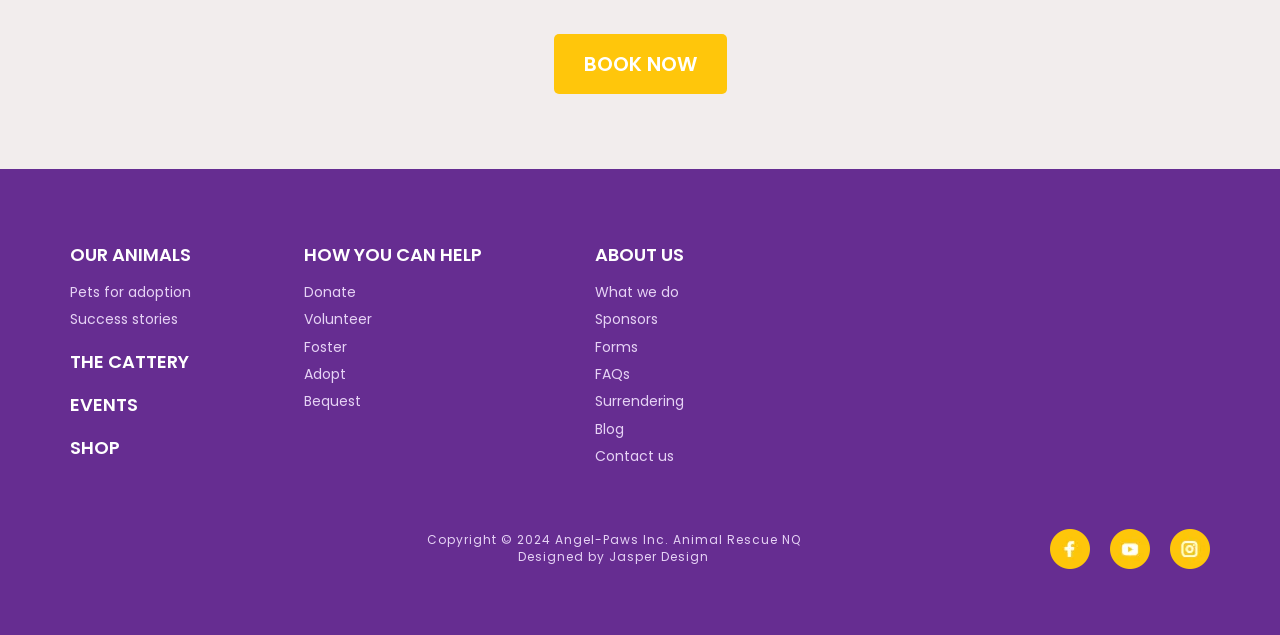What is the text of the button at the top of the page?
Using the visual information, respond with a single word or phrase.

BOOK NOW